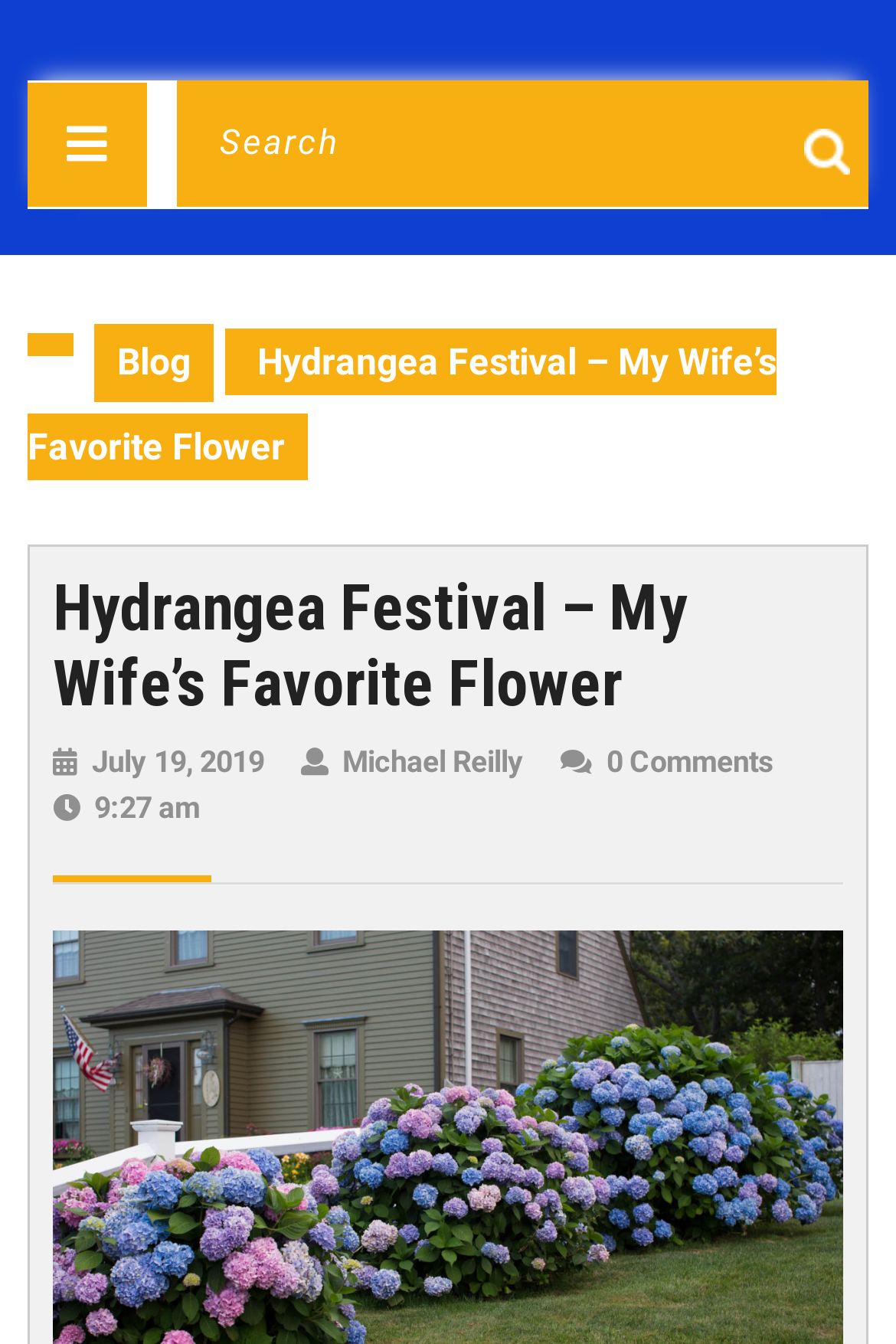Refer to the image and answer the question with as much detail as possible: What is the time of the latest article?

The time of the latest article can be found in the StaticText element '9:27 am' which is a sub-element of the root element.